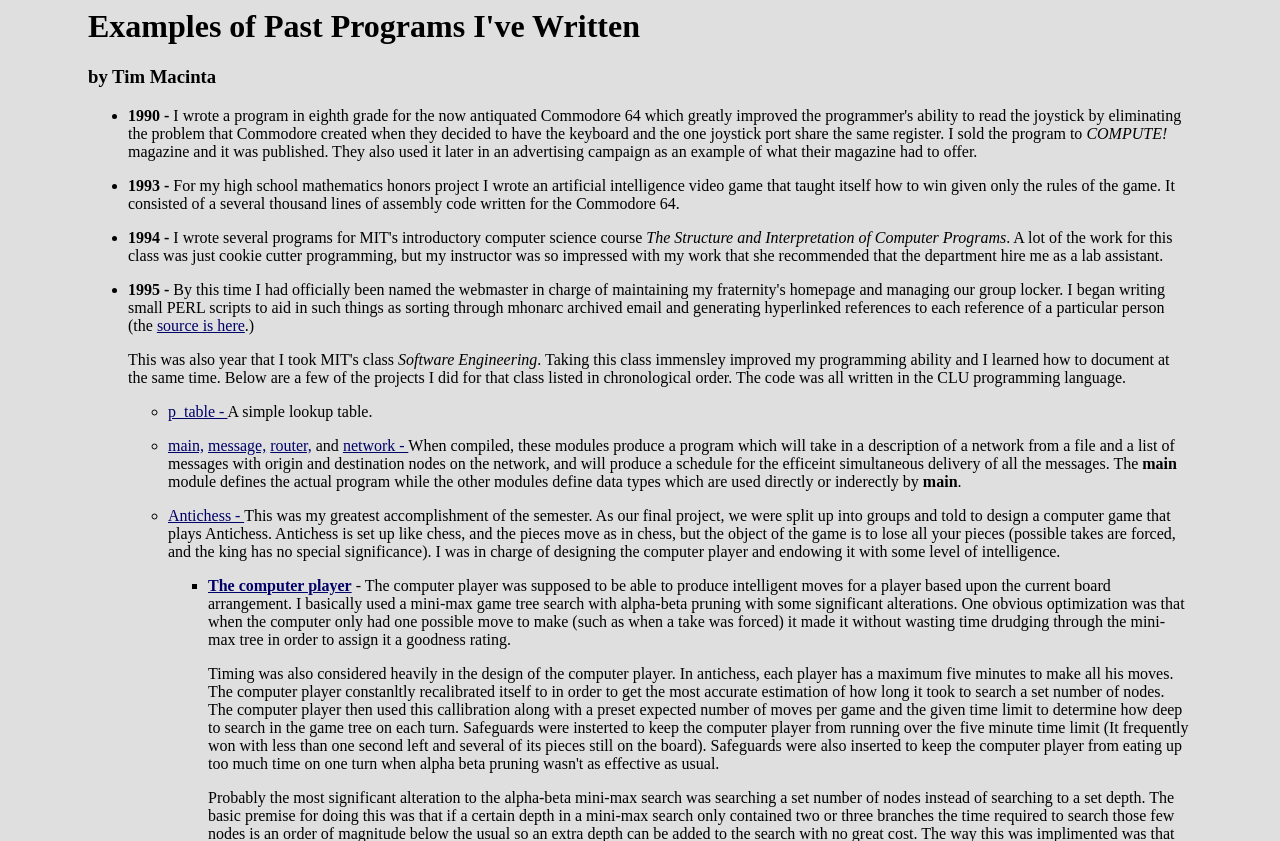Determine the bounding box coordinates of the region that needs to be clicked to achieve the task: "Click the link 'source is here'".

[0.123, 0.377, 0.191, 0.397]